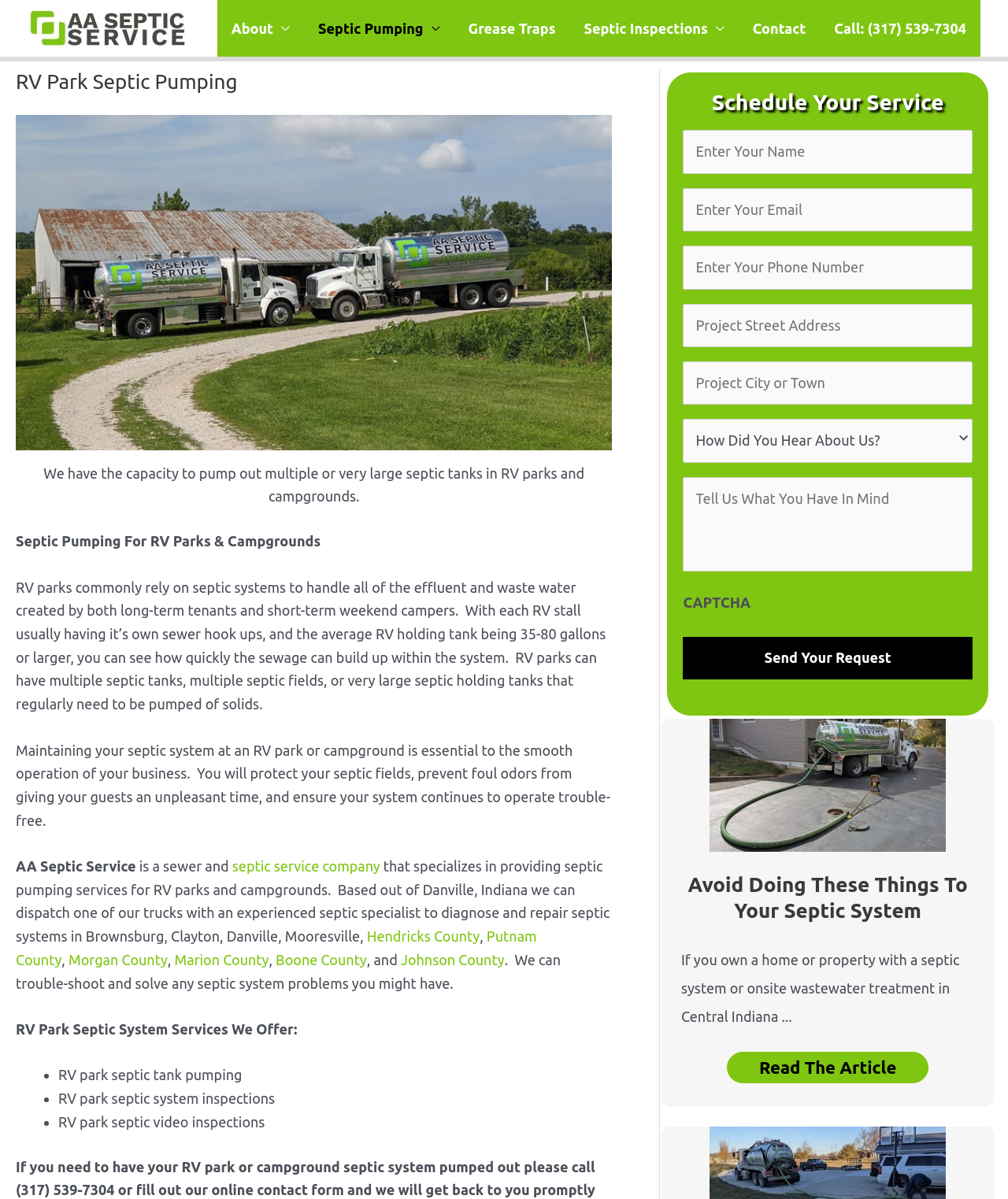Find the bounding box coordinates for the HTML element specified by: "name="input_1" placeholder="Enter Your Name"".

[0.678, 0.109, 0.965, 0.145]